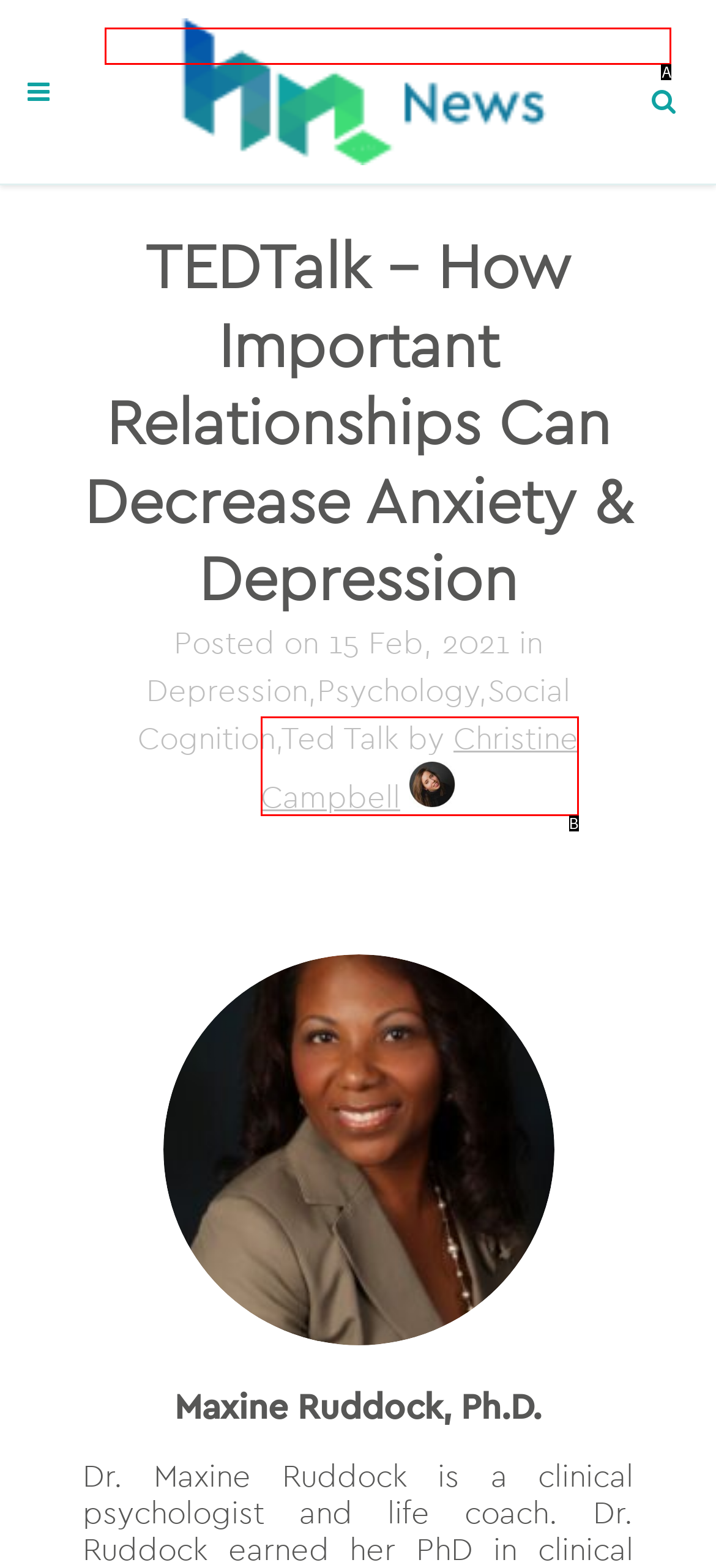Match the description: Christine Campbell to the appropriate HTML element. Respond with the letter of your selected option.

B